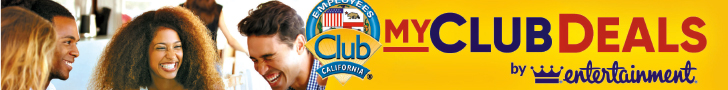Give a one-word or phrase response to the following question: What is the logo of?

Employees Club